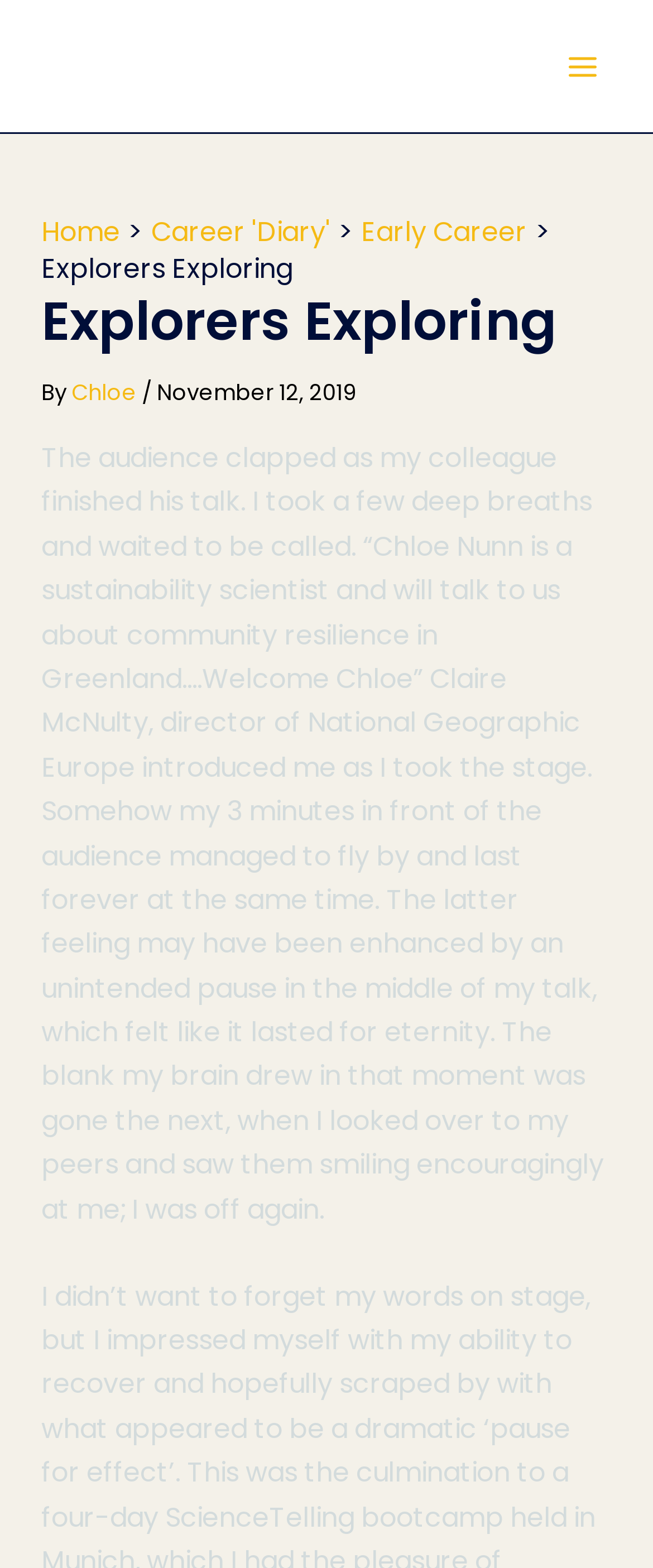Illustrate the webpage with a detailed description.

The webpage appears to be a personal blog post or article titled "Explorers Exploring - Mudskipper Musings". At the top right corner, there is a button labeled "Main Menu" with an accompanying image. Below this, a navigation section displays breadcrumbs, consisting of four links: "Home", "Career 'Diary'", "Early Career", and a static text "Explorers Exploring".

The main content of the page is divided into two sections. The first section is a header area that includes a heading "Explorers Exploring", followed by the author's name "Chloe" and the date "November 12, 2019". The second section is a large block of text that describes the author's experience giving a talk, including their nervousness, the introduction by Claire McNulty, and the author's feelings during and after the talk. This text block takes up most of the page's content area.